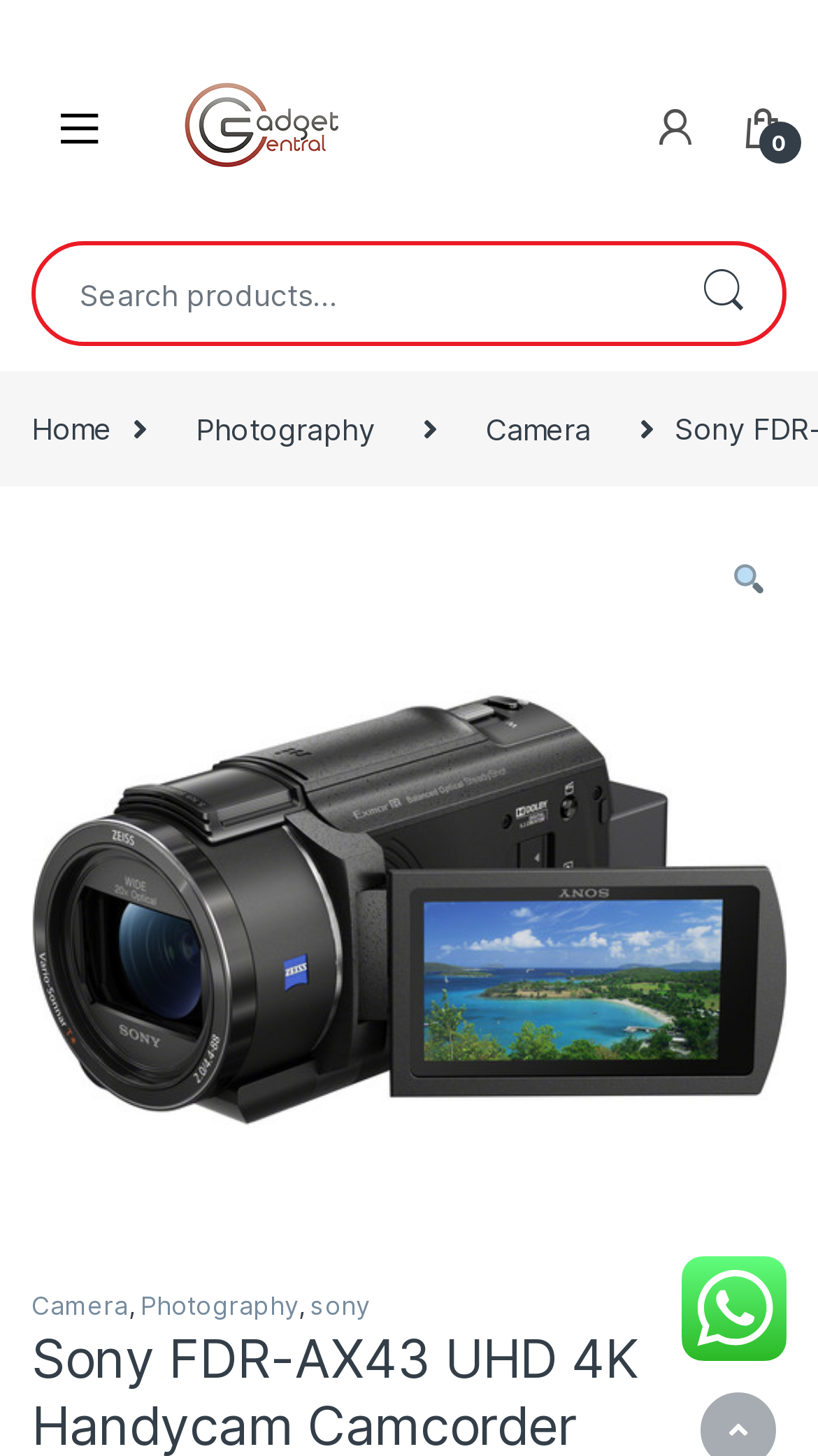Analyze the image and answer the question with as much detail as possible: 
What is the last item in the breadcrumb navigation?

The breadcrumb navigation is located below the search bar, and the last item in the navigation is a search icon represented by '🔍'.